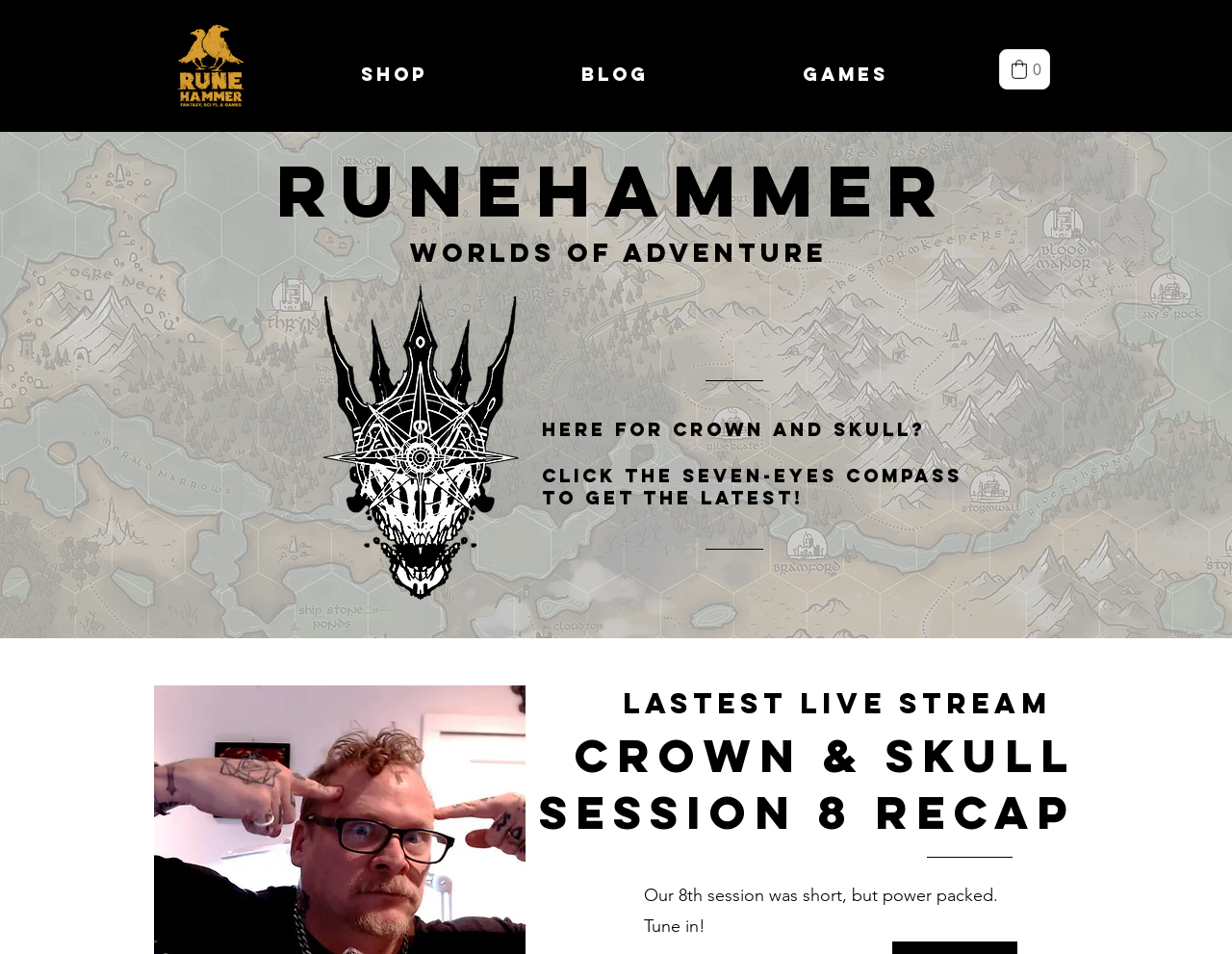Refer to the image and answer the question with as much detail as possible: What is the logo of Runehammer Games?

The logo of Runehammer Games is Huginn and Muninn, which is an image located at the top left corner of the webpage, as indicated by the bounding box coordinates [0.141, 0.019, 0.2, 0.121].